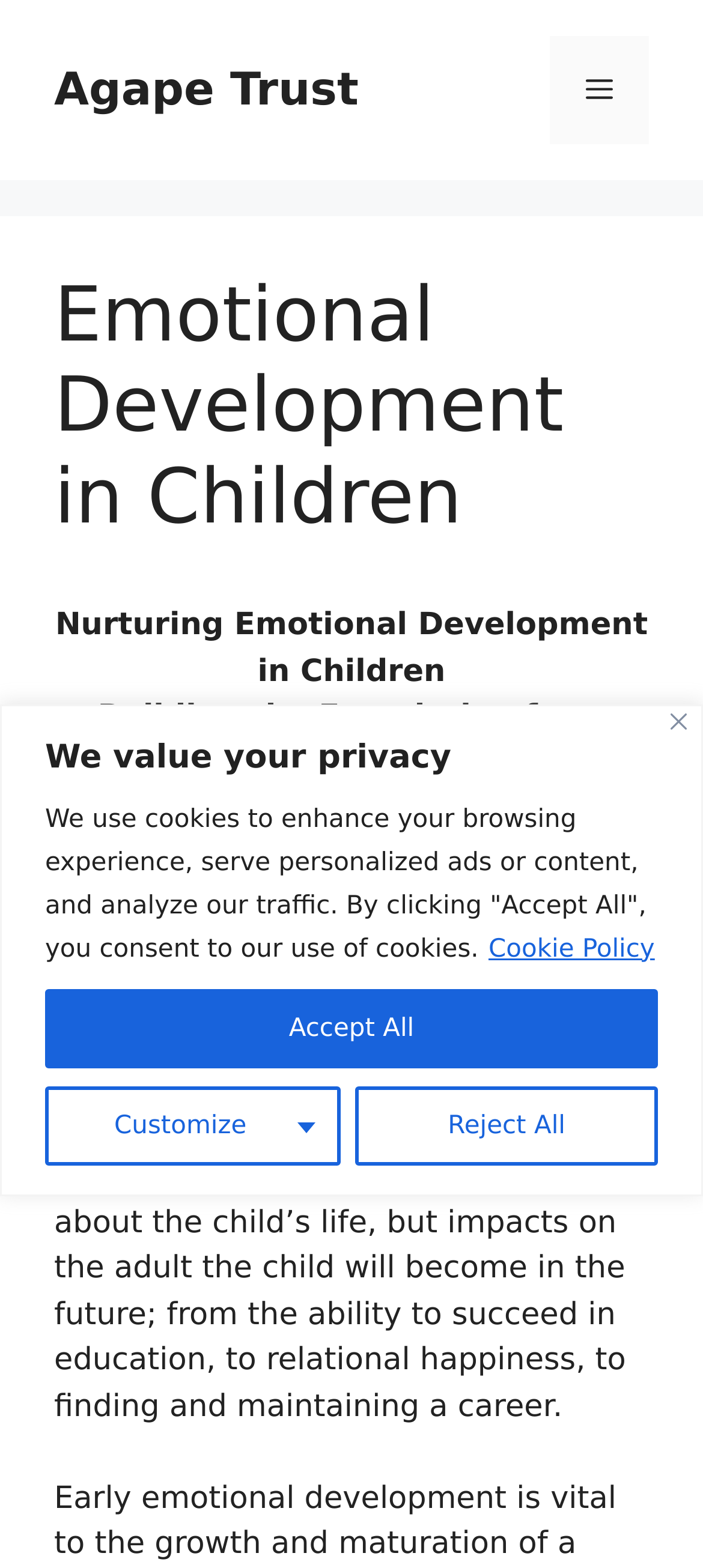Bounding box coordinates are specified in the format (top-left x, top-left y, bottom-right x, bottom-right y). All values are floating point numbers bounded between 0 and 1. Please provide the bounding box coordinate of the region this sentence describes: Customize

[0.064, 0.692, 0.485, 0.743]